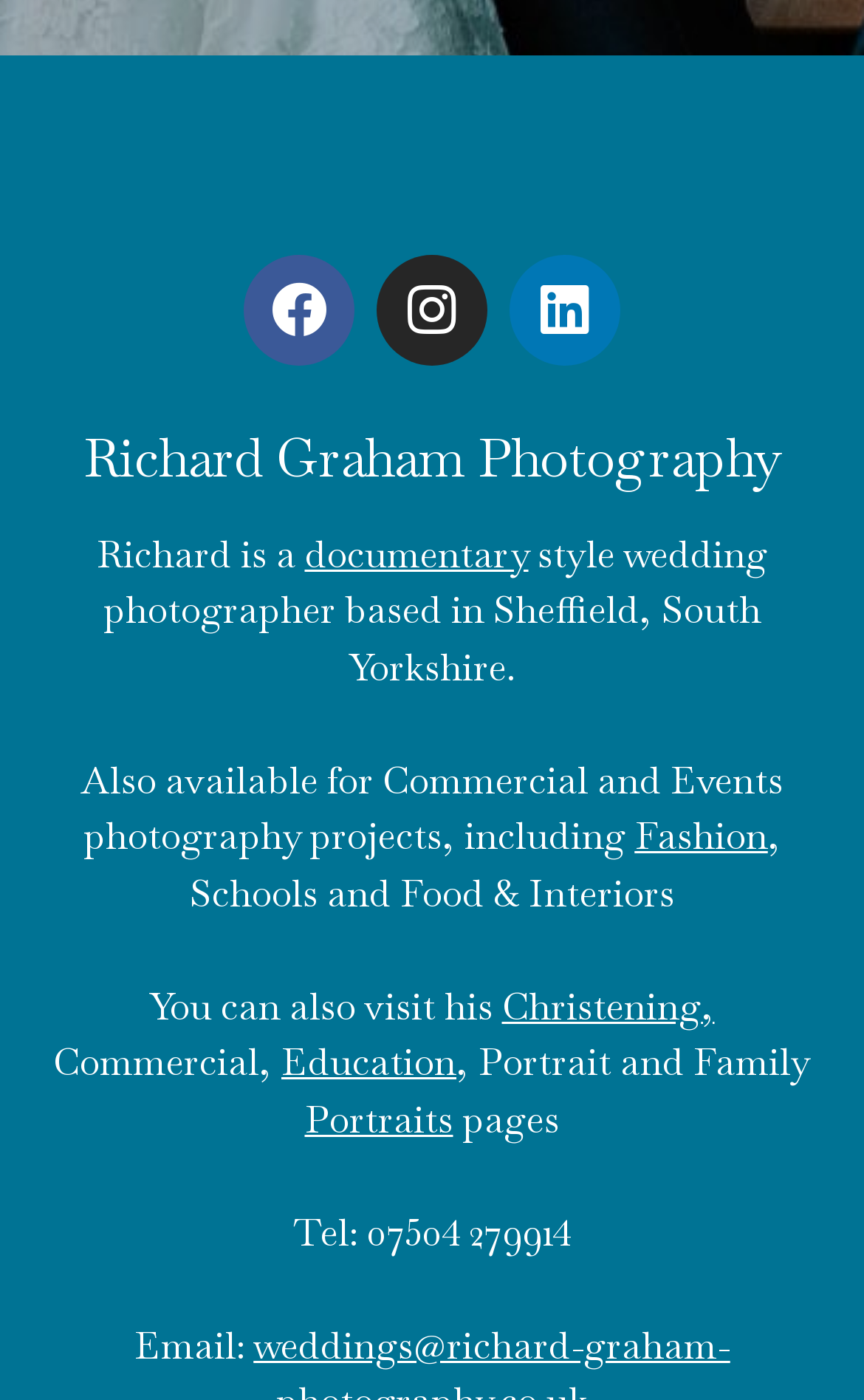Answer the question in one word or a short phrase:
What other photography services are offered?

Commercial, Events, Fashion